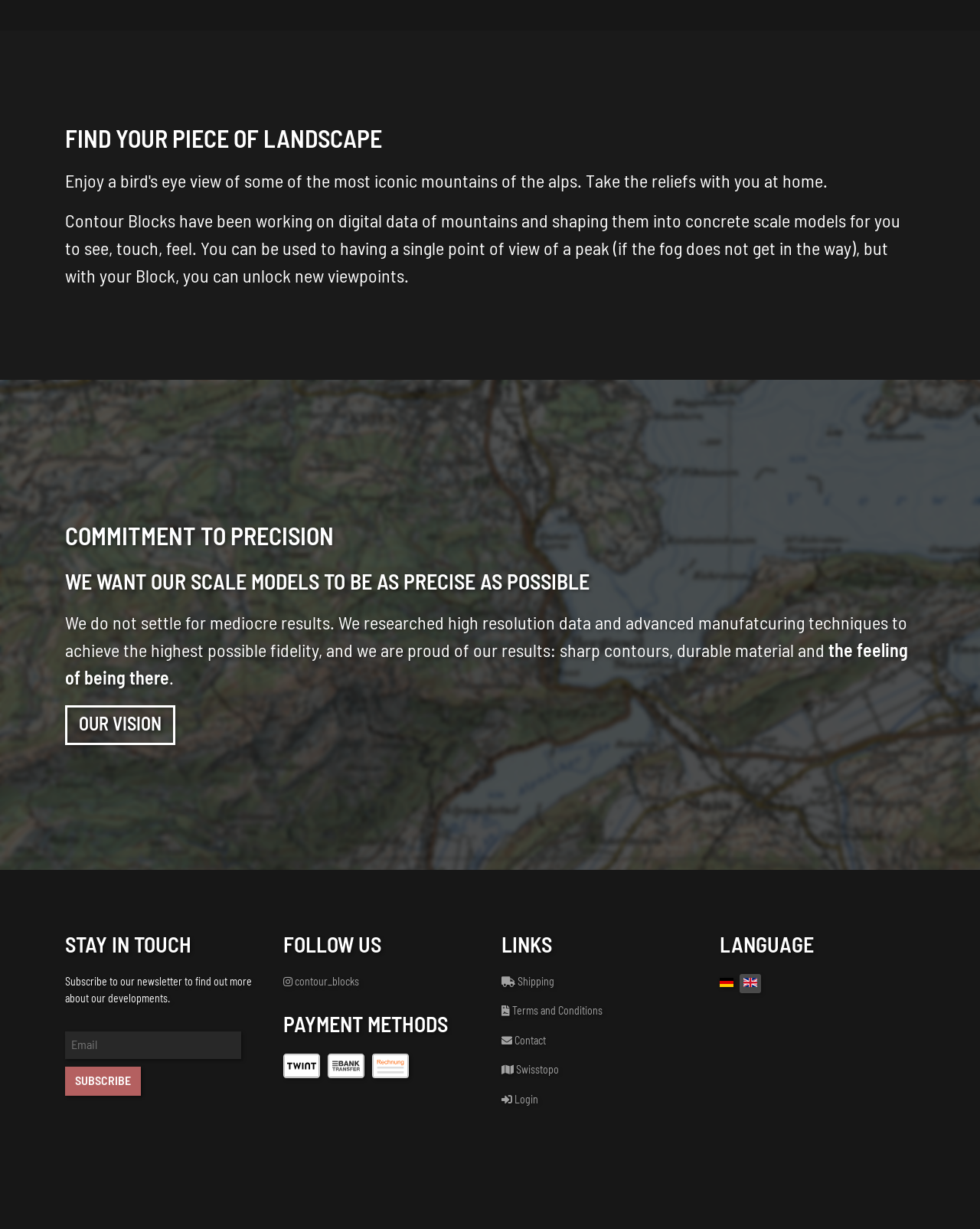What languages are available on the website?
Based on the visual content, answer with a single word or a brief phrase.

Deutsch, English